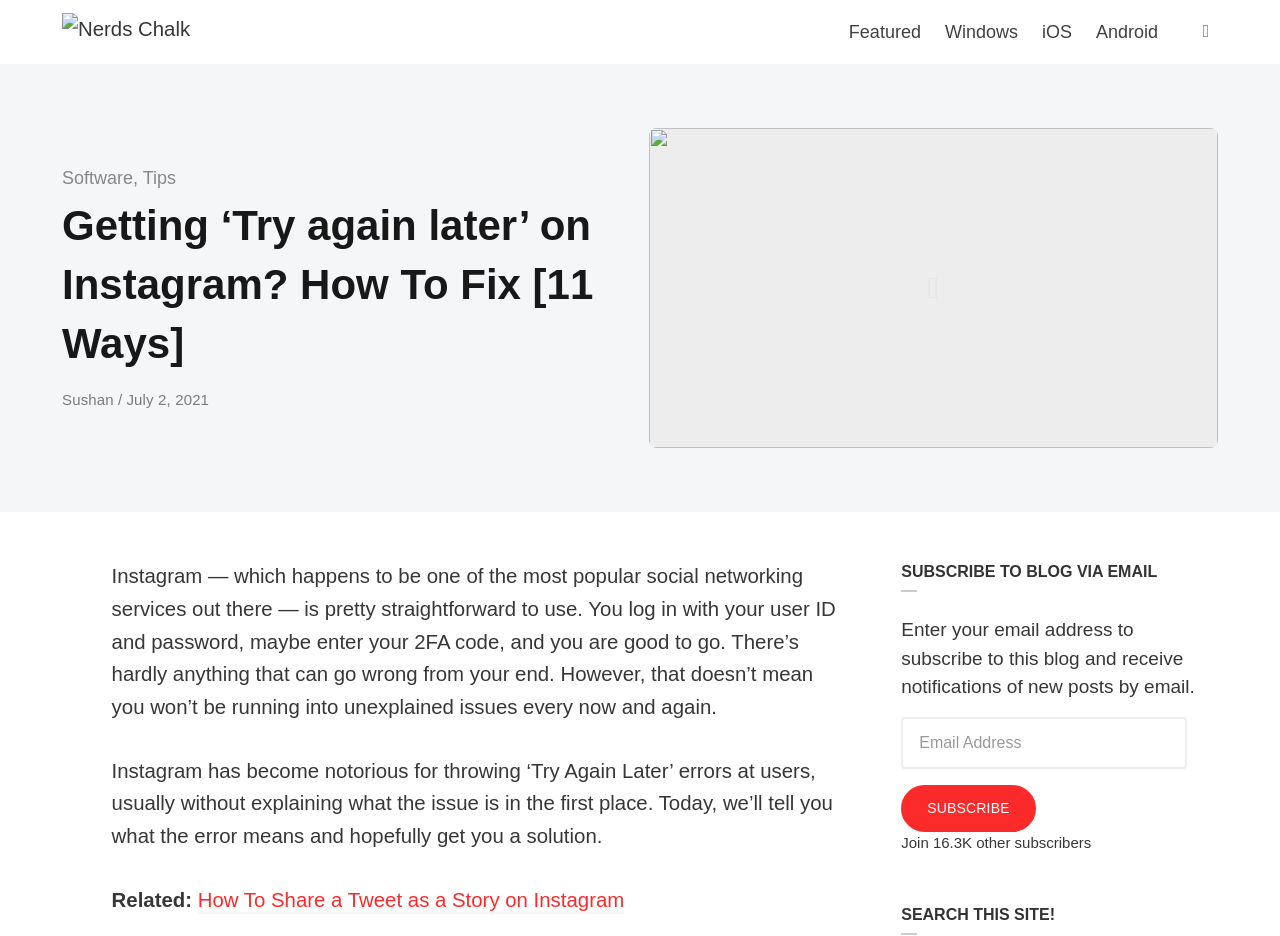Specify the bounding box coordinates of the element's region that should be clicked to achieve the following instruction: "Search this site". The bounding box coordinates consist of four float numbers between 0 and 1, in the format [left, top, right, bottom].

[0.704, 0.965, 0.939, 0.999]